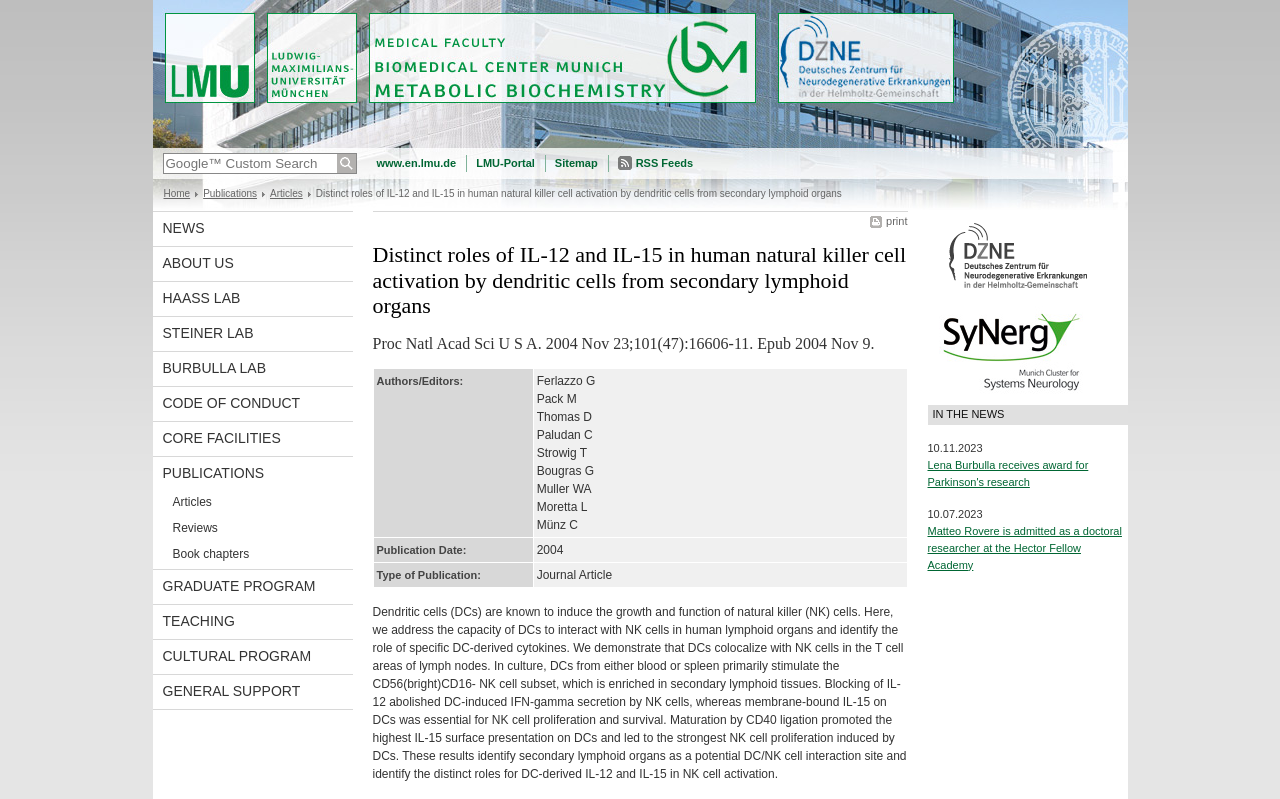What is the name of the research lab?
Utilize the image to construct a detailed and well-explained answer.

I found the answer by looking at the navigation menu on the left side of the webpage, where the lab's name is mentioned as 'HAASS LAB'.